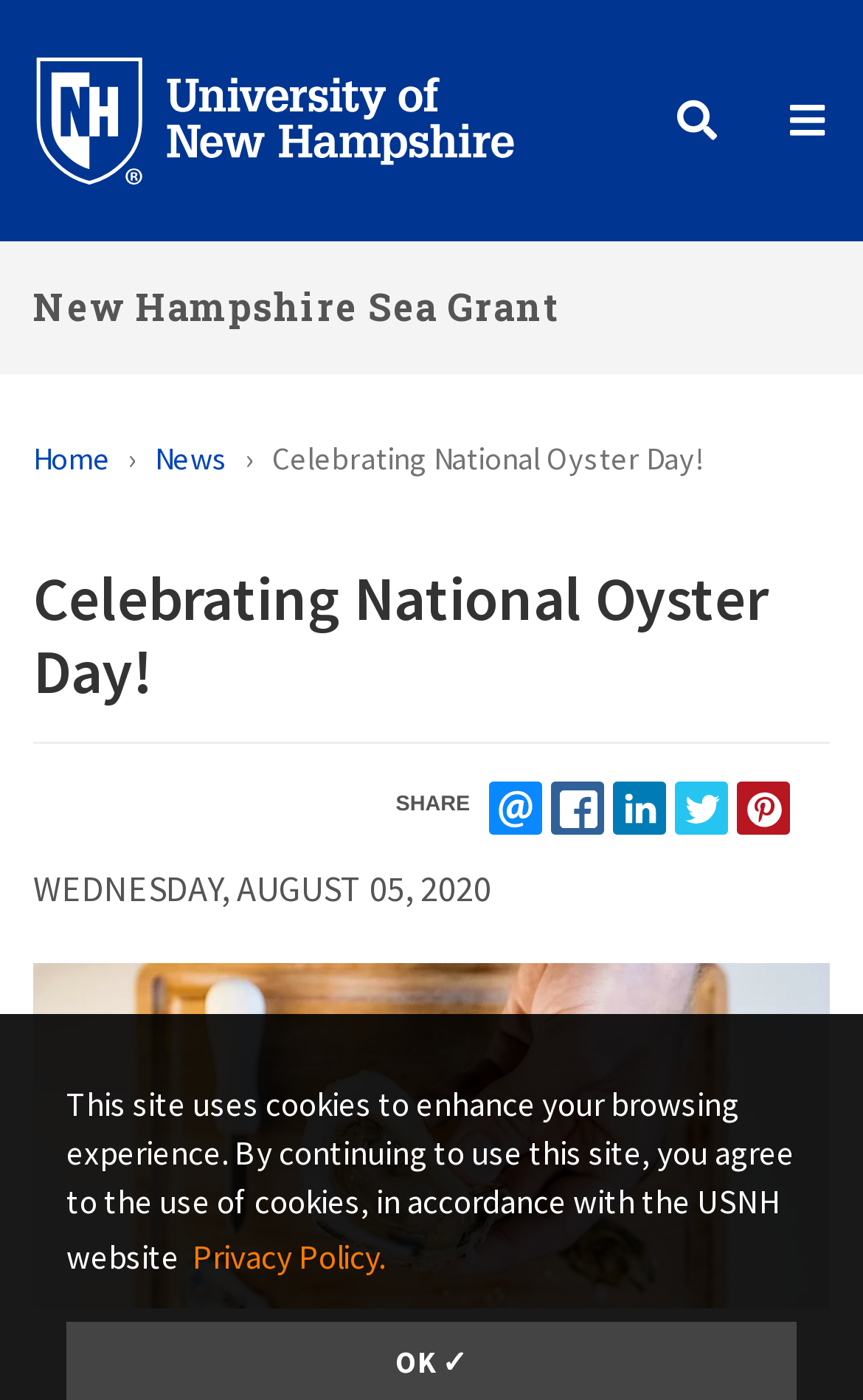Locate the bounding box coordinates of the element's region that should be clicked to carry out the following instruction: "Visit the University of New Hampshire website". The coordinates need to be four float numbers between 0 and 1, i.e., [left, top, right, bottom].

[0.038, 0.067, 0.679, 0.099]